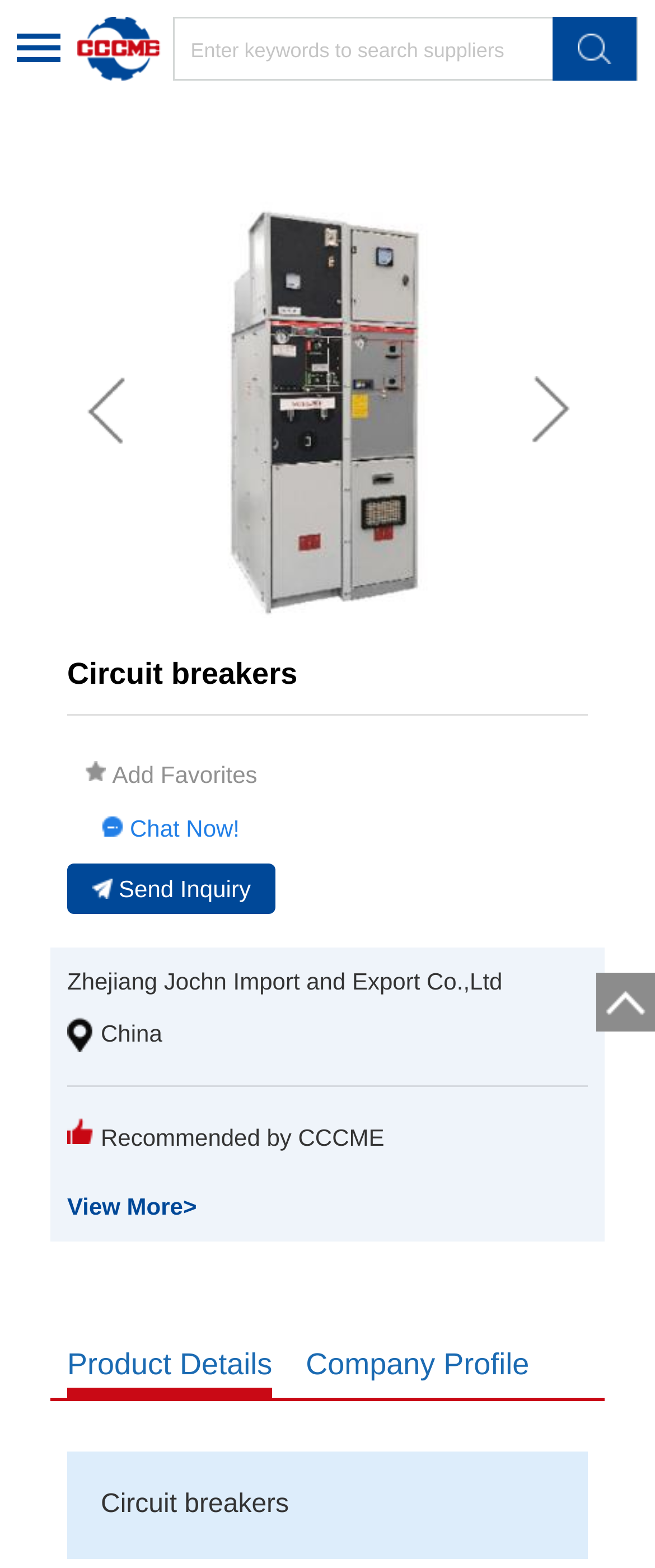Answer the question below in one word or phrase:
How many links are there in the second layout table?

5